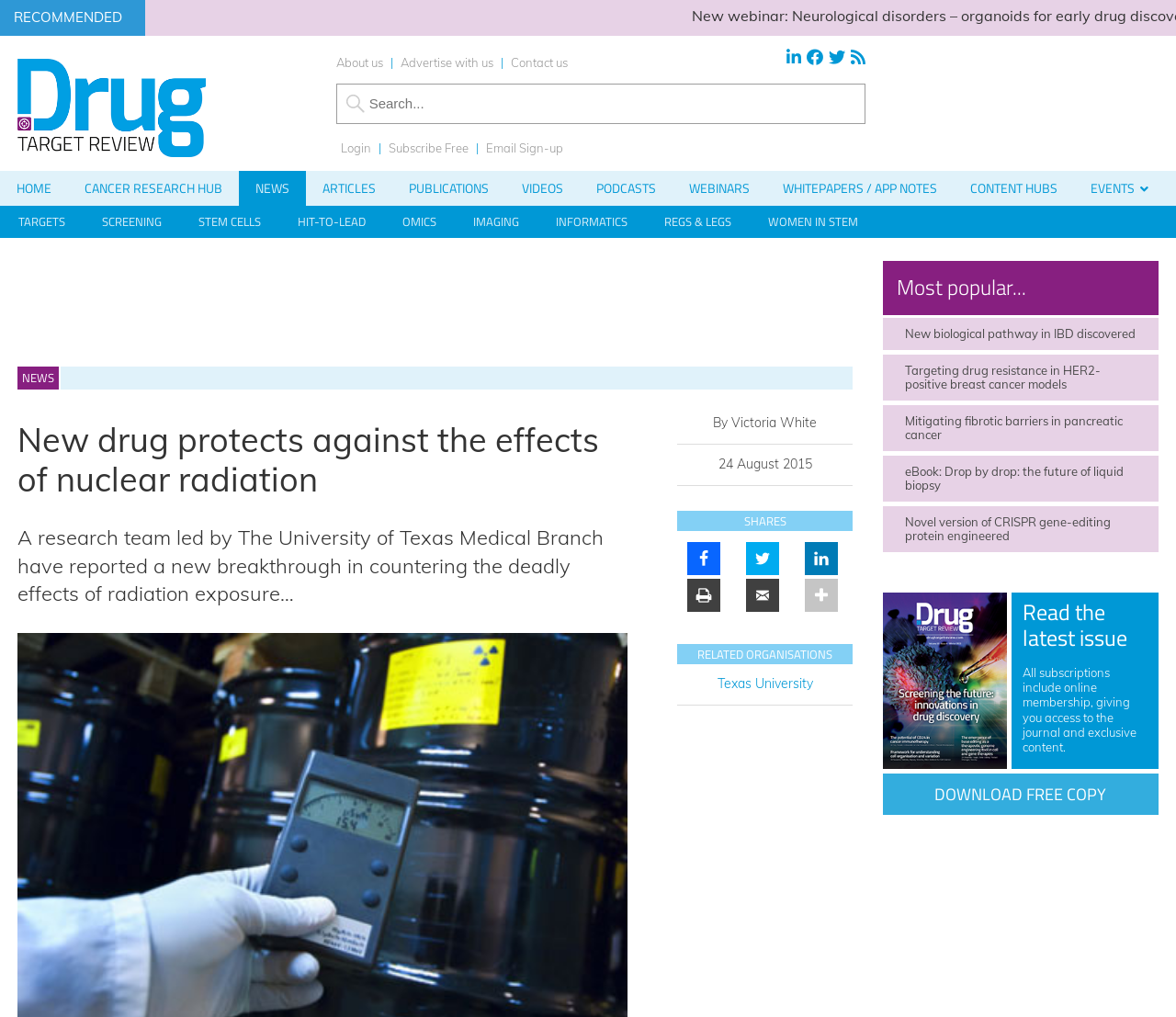Based on the provided description, "About us", find the bounding box of the corresponding UI element in the screenshot.

[0.286, 0.054, 0.325, 0.069]